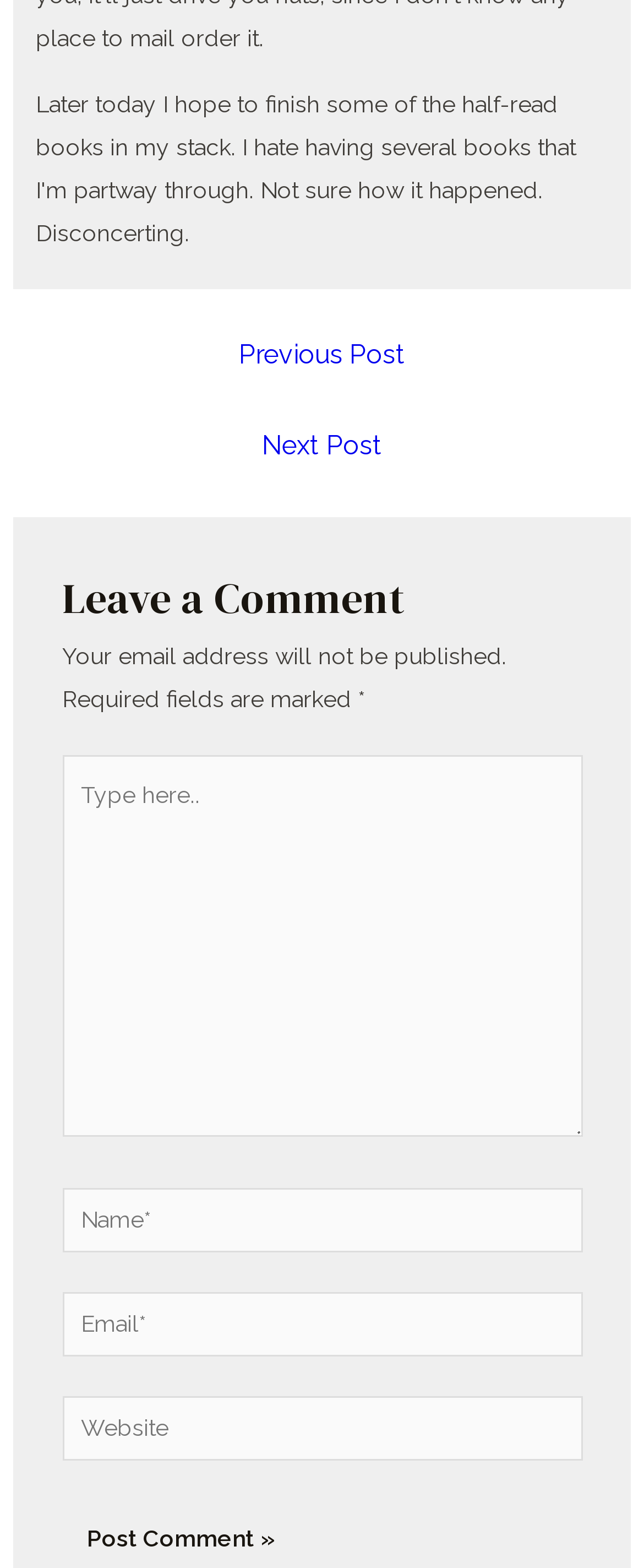What is the label of the first text box in the comment form?
Please provide a single word or phrase as the answer based on the screenshot.

Type here..